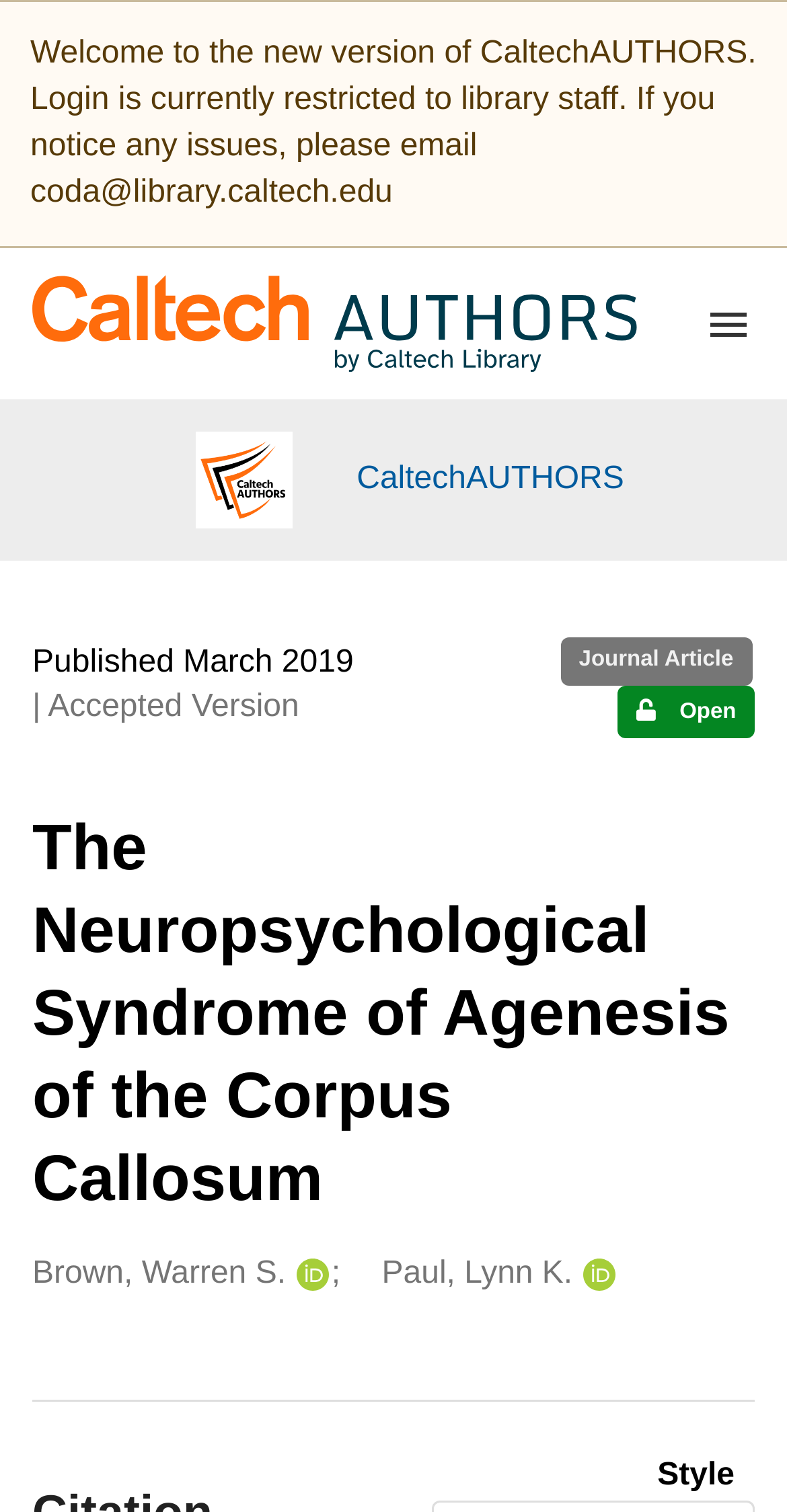What is the access status of the publication?
Please provide a single word or phrase answer based on the image.

Open